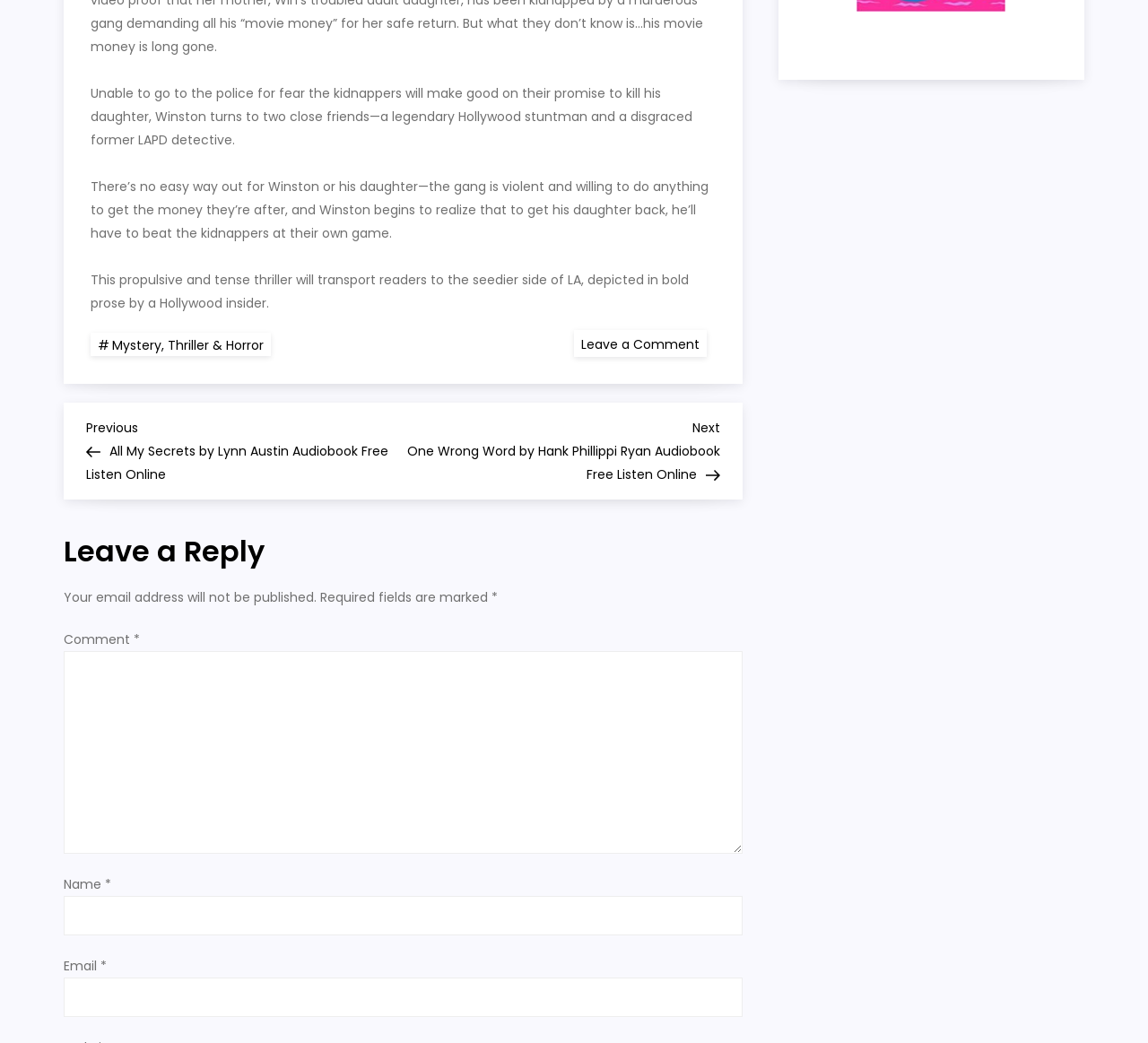Using the provided element description, identify the bounding box coordinates as (top-left x, top-left y, bottom-right x, bottom-right y). Ensure all values are between 0 and 1. Description: Mystery, Thriller & Horror

[0.079, 0.319, 0.236, 0.342]